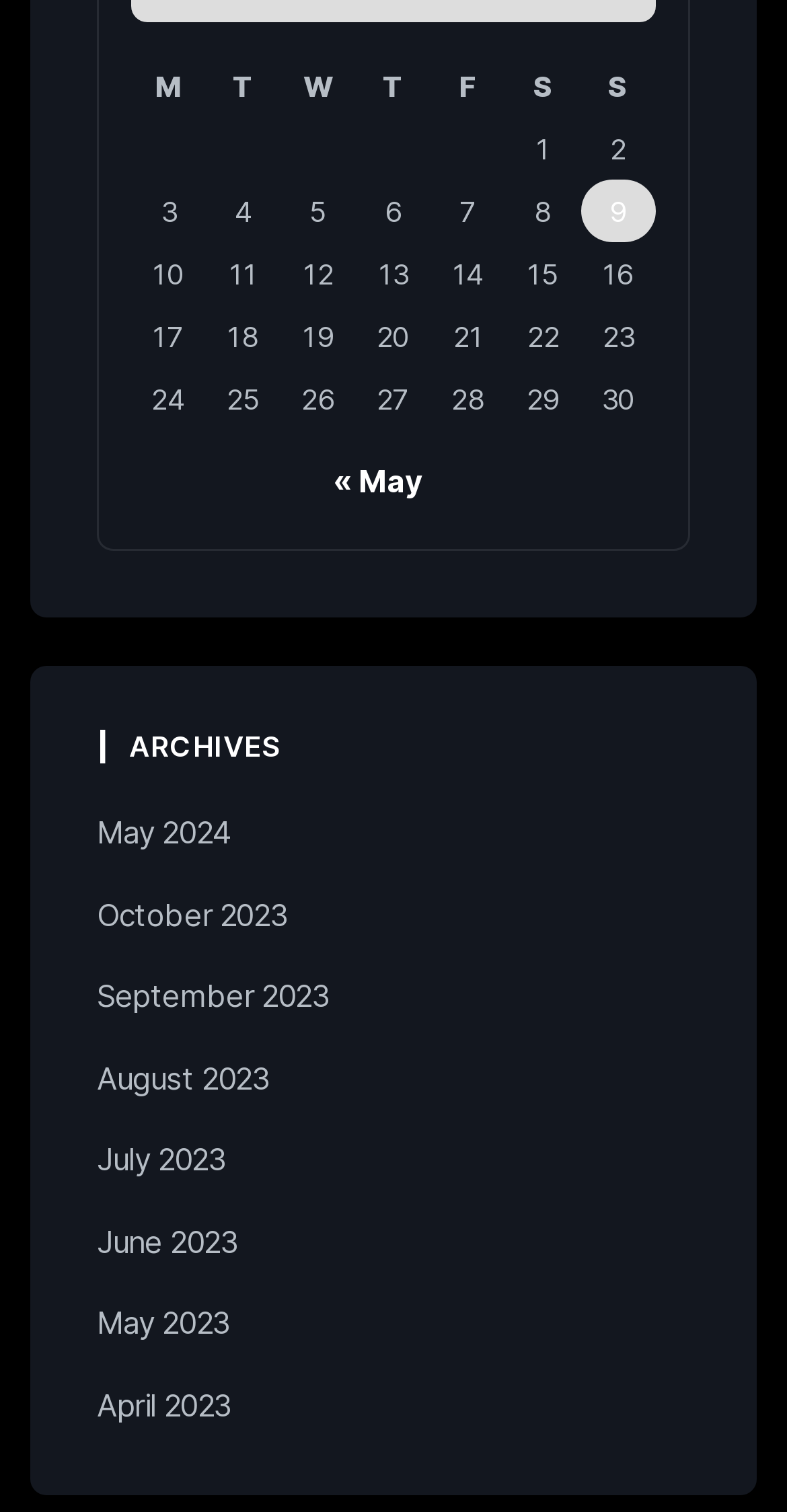Please identify the coordinates of the bounding box for the clickable region that will accomplish this instruction: "View the archives".

[0.123, 0.48, 0.877, 0.508]